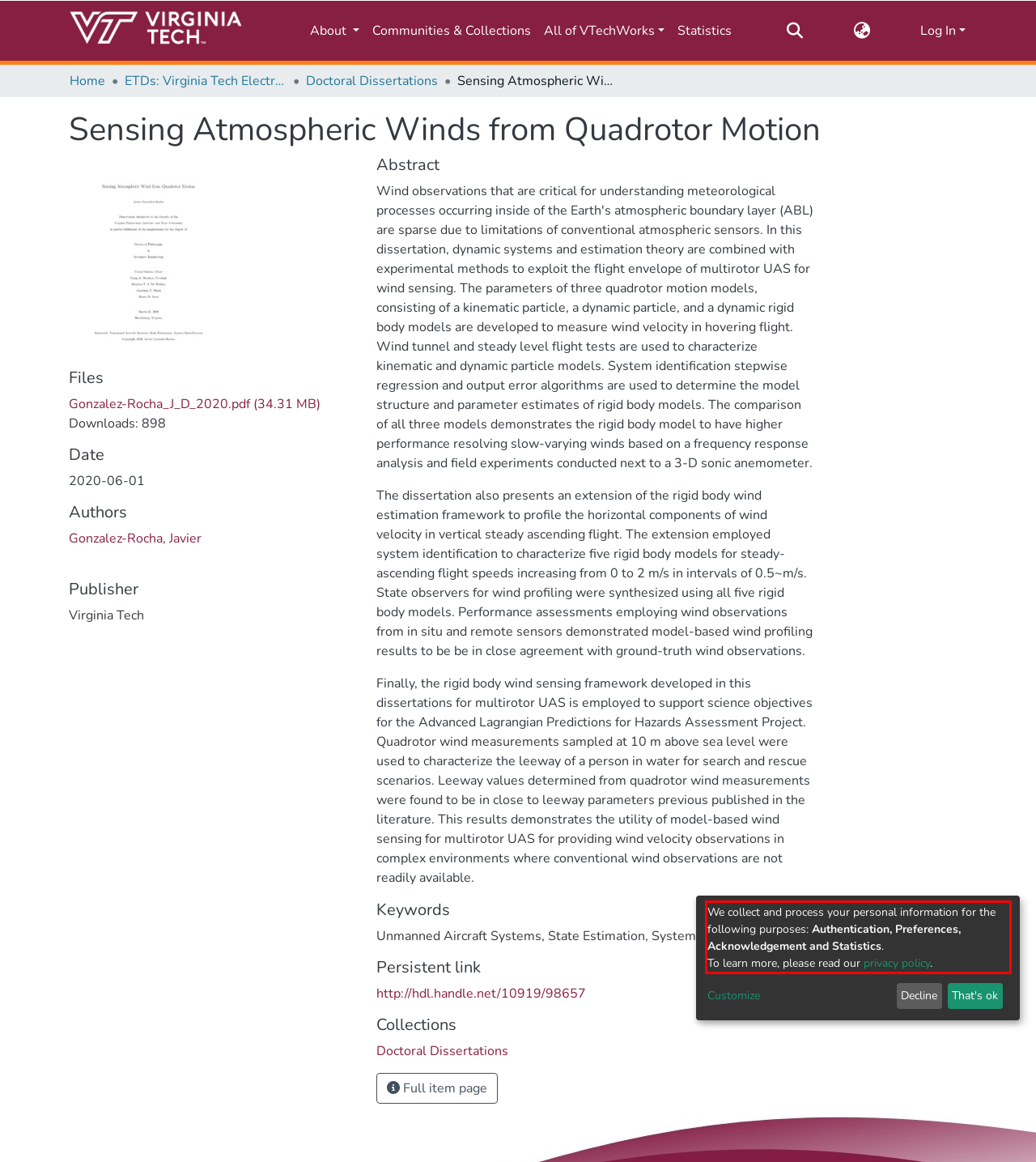Please look at the webpage screenshot and extract the text enclosed by the red bounding box.

We collect and process your personal information for the following purposes: Authentication, Preferences, Acknowledgement and Statistics. To learn more, please read our privacy policy.